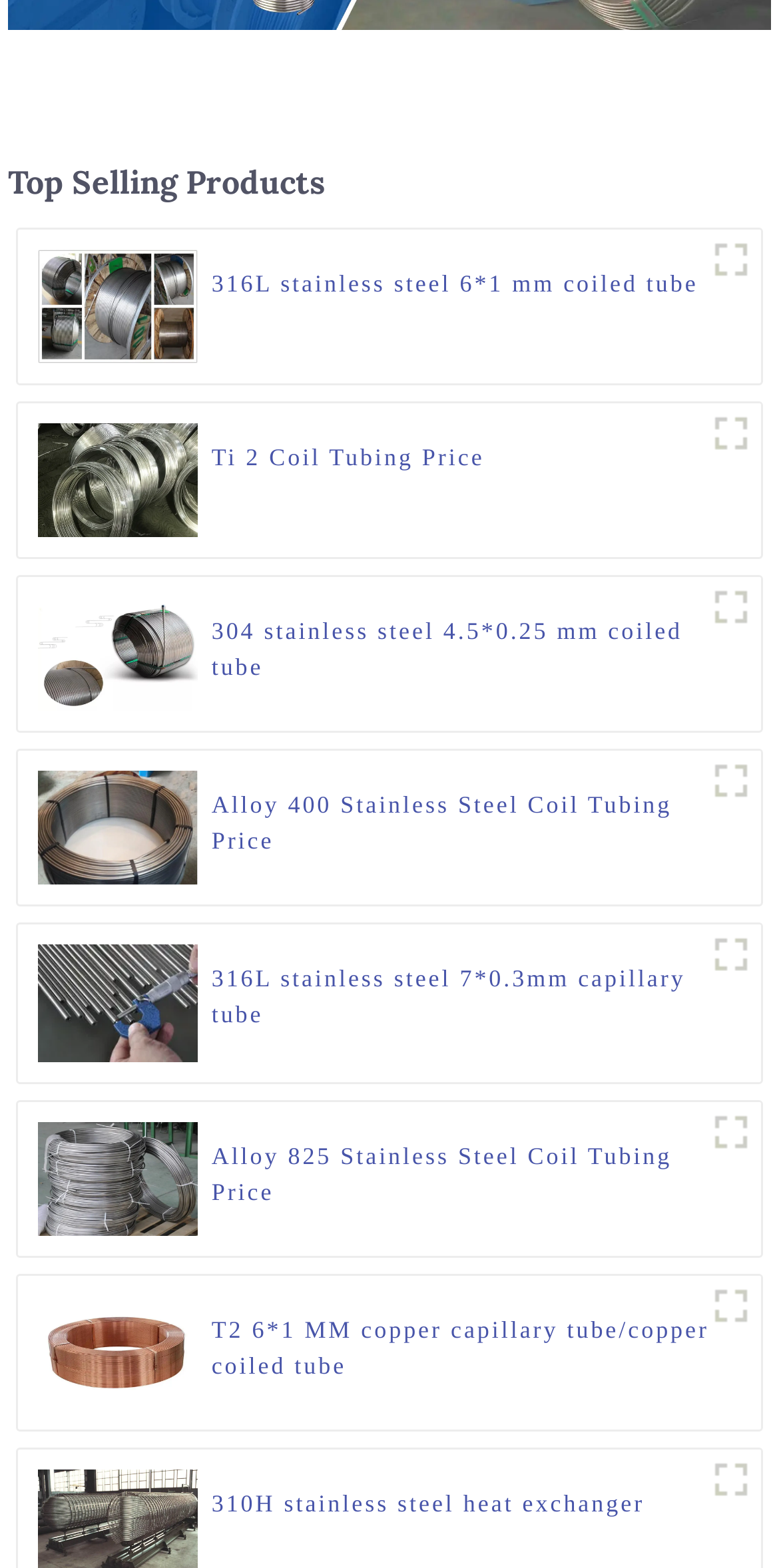Find the bounding box coordinates of the element I should click to carry out the following instruction: "Check Ti 2 Coil Tubing Price".

[0.272, 0.28, 0.622, 0.326]